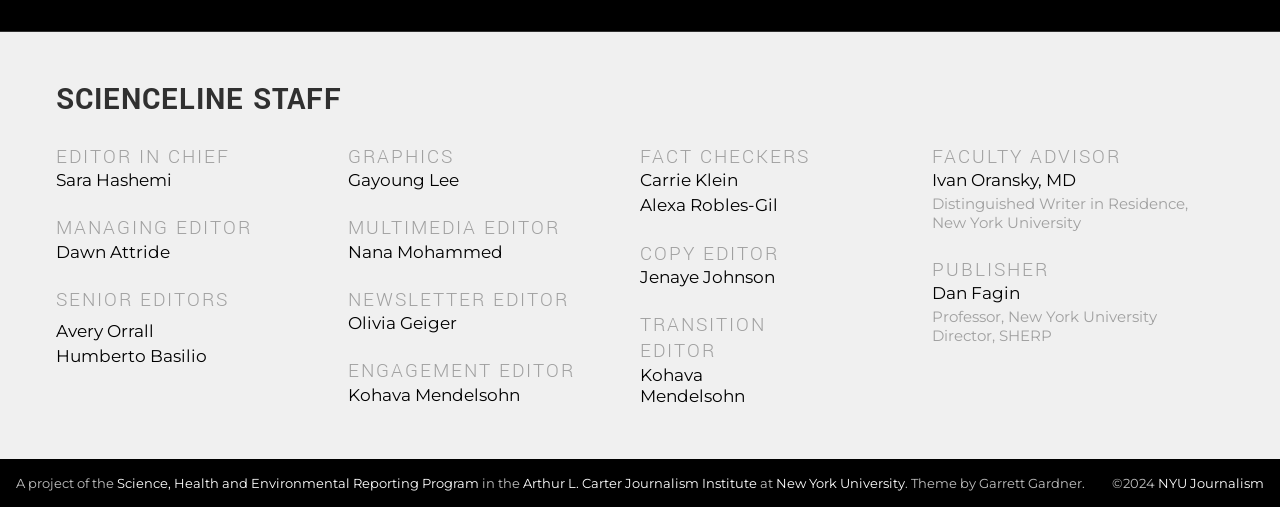What is the name of the Faculty Advisor?
Please look at the screenshot and answer in one word or a short phrase.

Ivan Oransky, MD